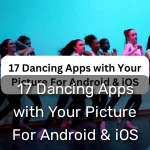Explain the image thoroughly, highlighting all key elements.

This image promotes the article titled "17 Dancing Apps with Your Picture For Android & iOS." It features a visually engaging backdrop that showcases a group of dancers performing dynamically, emphasizing movement and rhythm. The vibrant turquoise background adds an energetic feel to the overall composition. The overlay text highlights the article's focus on various apps that allow users to incorporate their photos into dancing experiences, catering to users of both Android and iOS platforms. This combination of imagery and informative text makes it an appealing invitation for readers interested in dance apps and interactive entertainment.